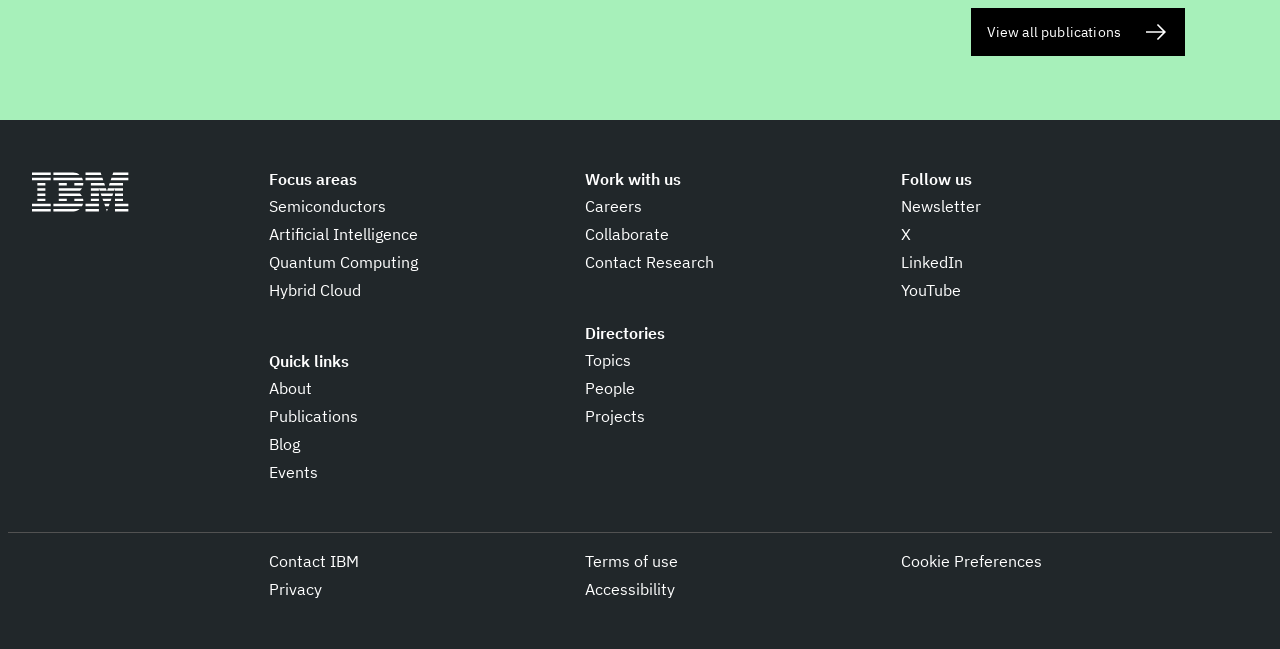From the webpage screenshot, predict the bounding box of the UI element that matches this description: "Careers".

[0.457, 0.298, 0.502, 0.335]